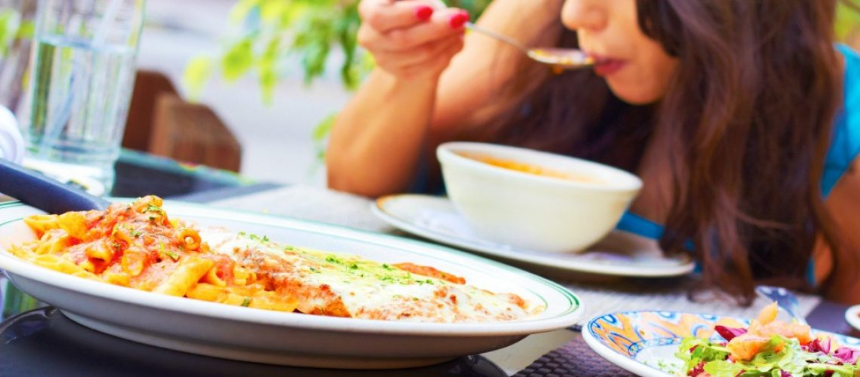What is the setting of the image?
Give a detailed and exhaustive answer to the question.

The setting of the image is outdoor, which hints at a shift towards safer dining experiences as establishments adapt to ensure customer satisfaction and safety during the COVID-19 pandemic.